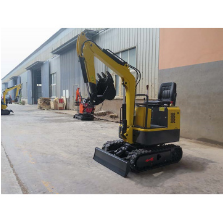Analyze the image and deliver a detailed answer to the question: What type of environment is the mini excavator in?

The caption describes the background of the image as having 'industrial buildings and other machinery', suggesting that the mini excavator is situated in a construction or machinery rental environment.